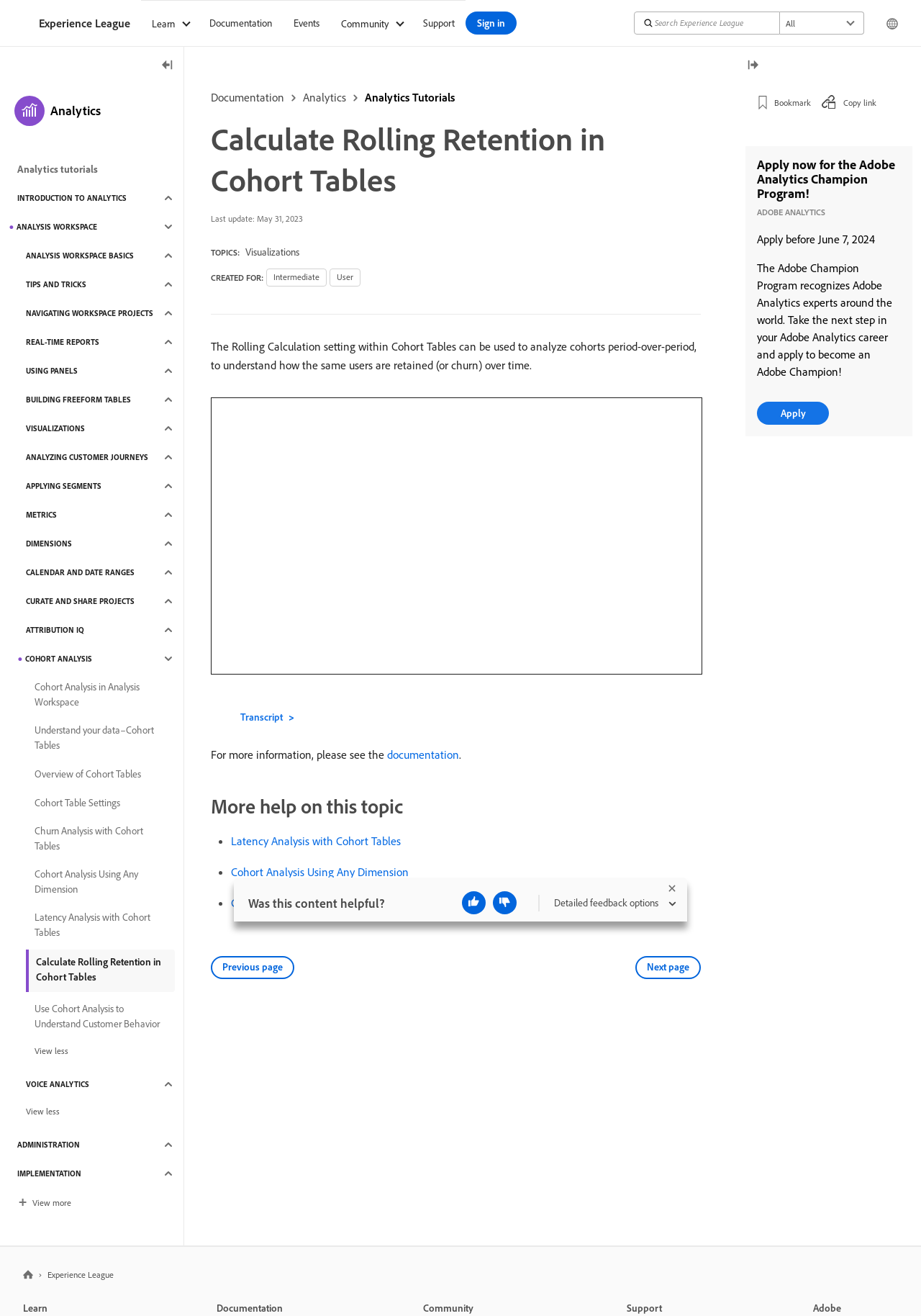What is the topic of the current webpage?
Answer the question in as much detail as possible.

The webpage is about Cohort Tables, specifically about calculating rolling retention in Cohort Tables, which is a feature in Adobe Analytics.